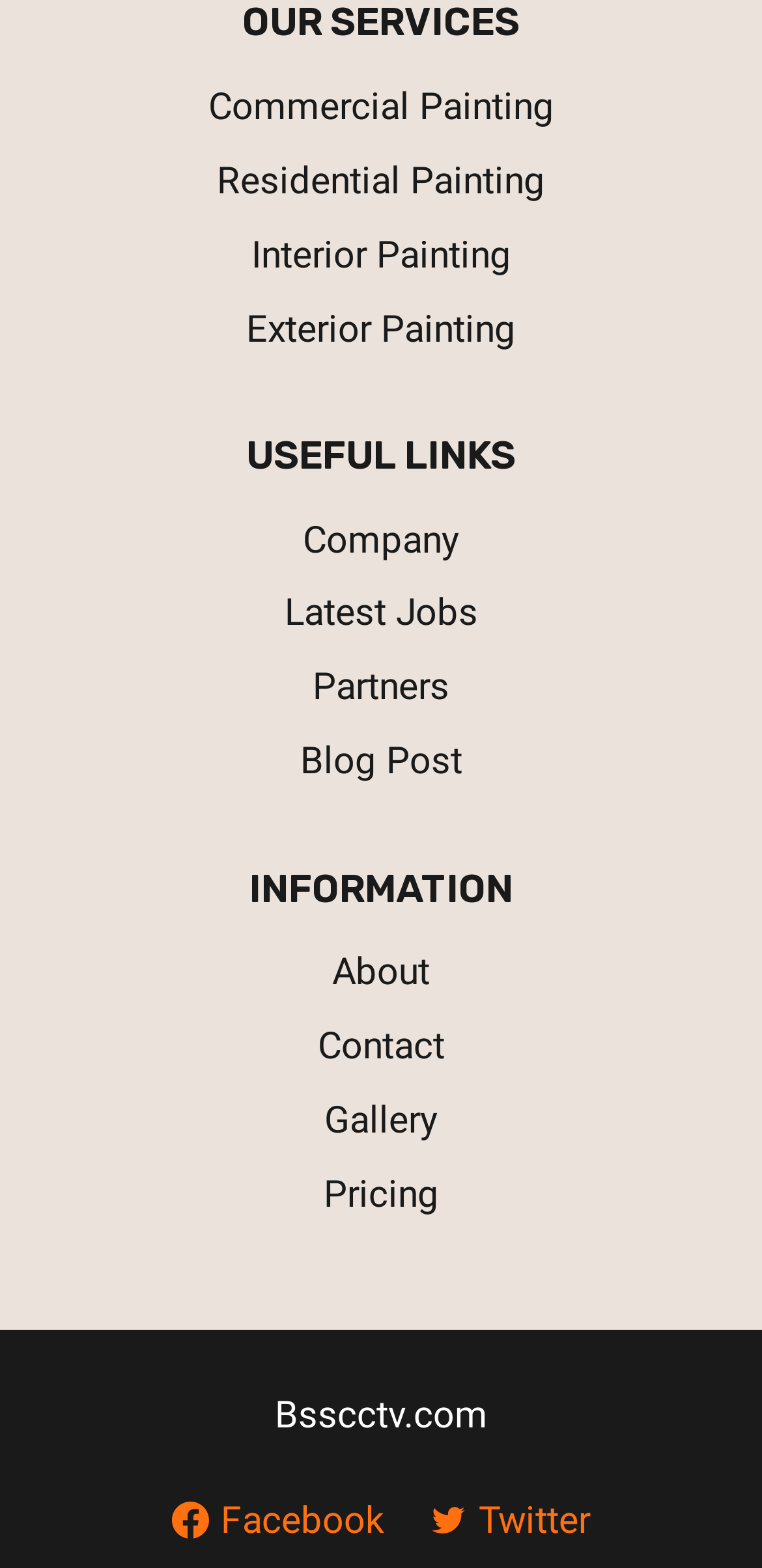Determine the bounding box coordinates of the clickable element to achieve the following action: 'View the Gallery'. Provide the coordinates as four float values between 0 and 1, formatted as [left, top, right, bottom].

[0.062, 0.692, 0.938, 0.739]